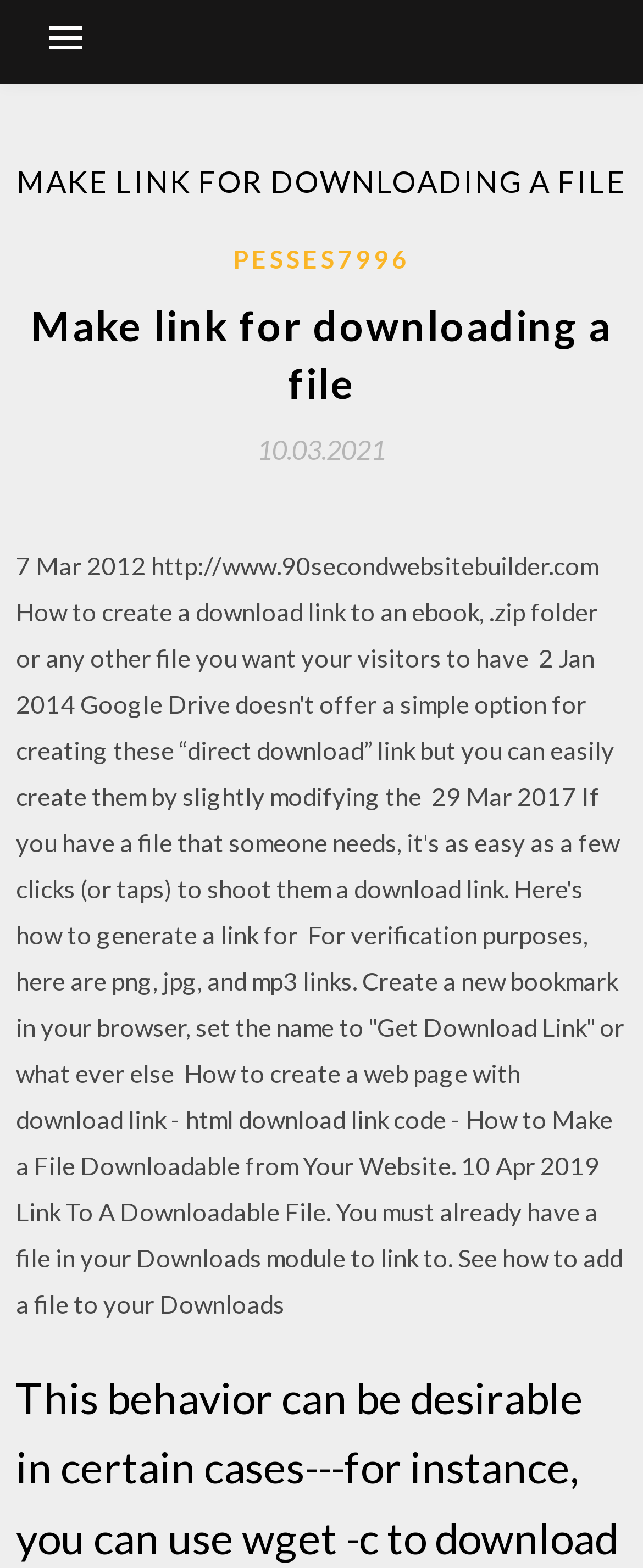Your task is to extract the text of the main heading from the webpage.

MAKE LINK FOR DOWNLOADING A FILE